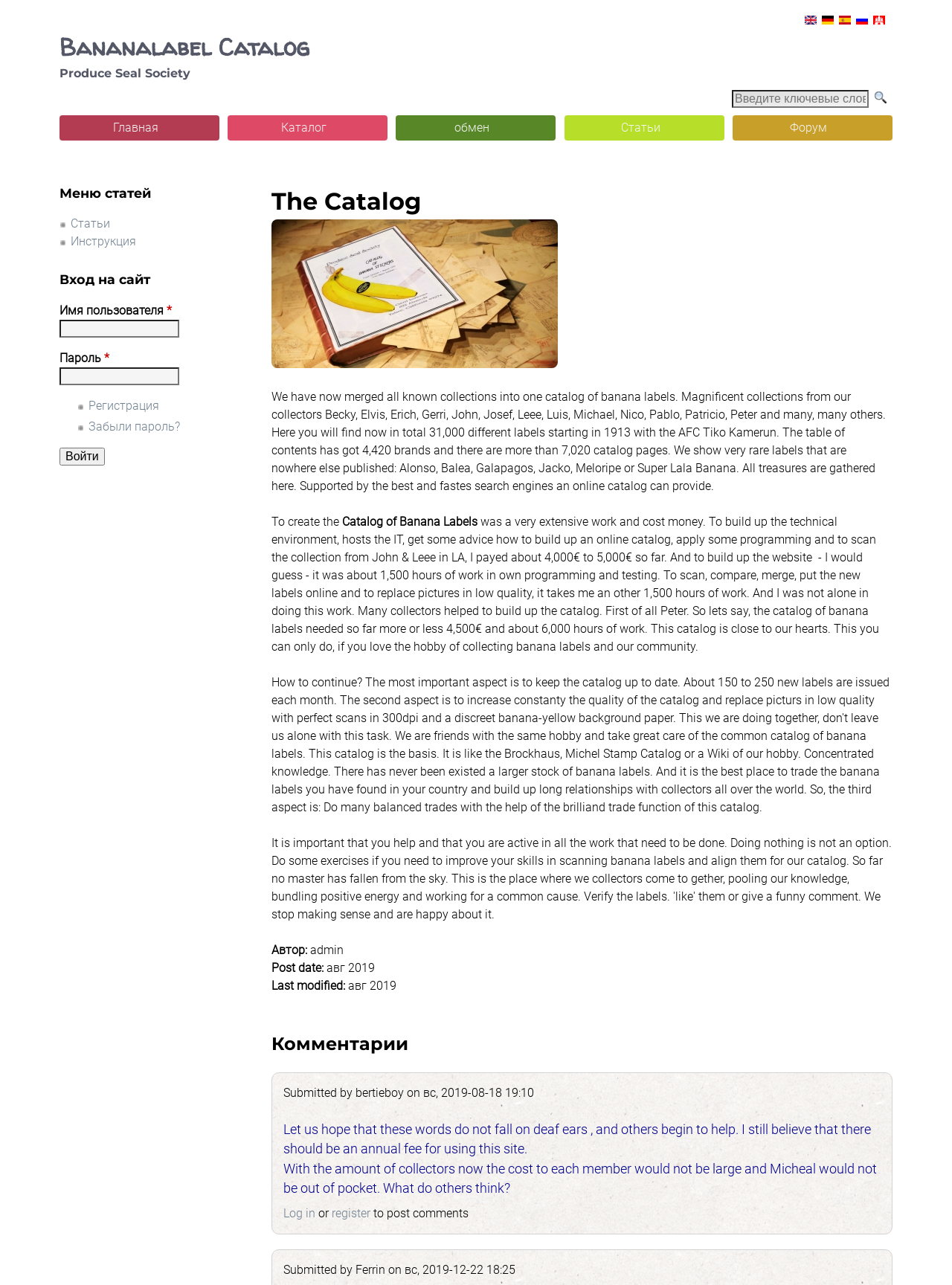Indicate the bounding box coordinates of the clickable region to achieve the following instruction: "log in to the website."

[0.062, 0.348, 0.11, 0.362]